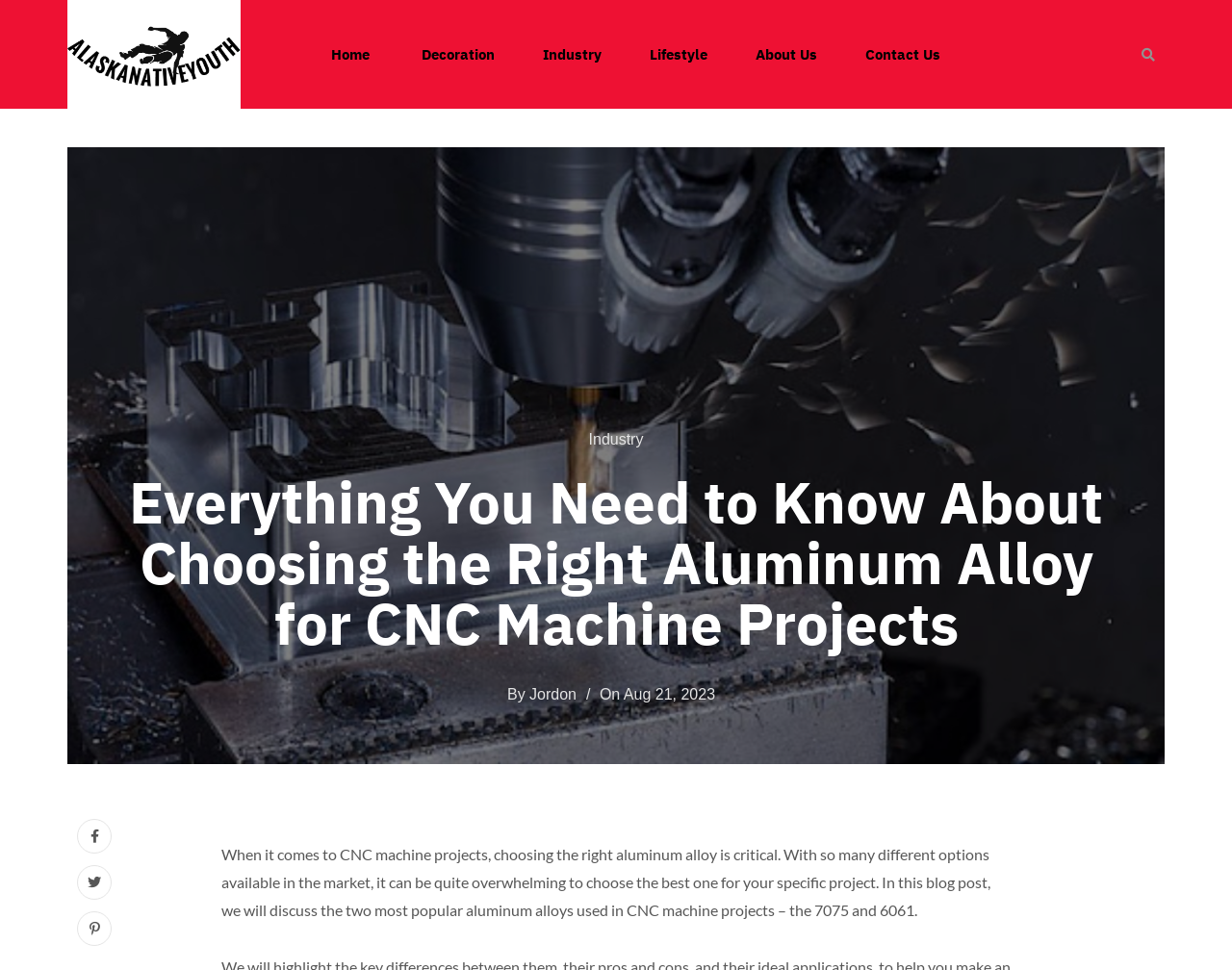Determine the bounding box coordinates for the area you should click to complete the following instruction: "Click the Home link".

[0.249, 0.024, 0.319, 0.089]